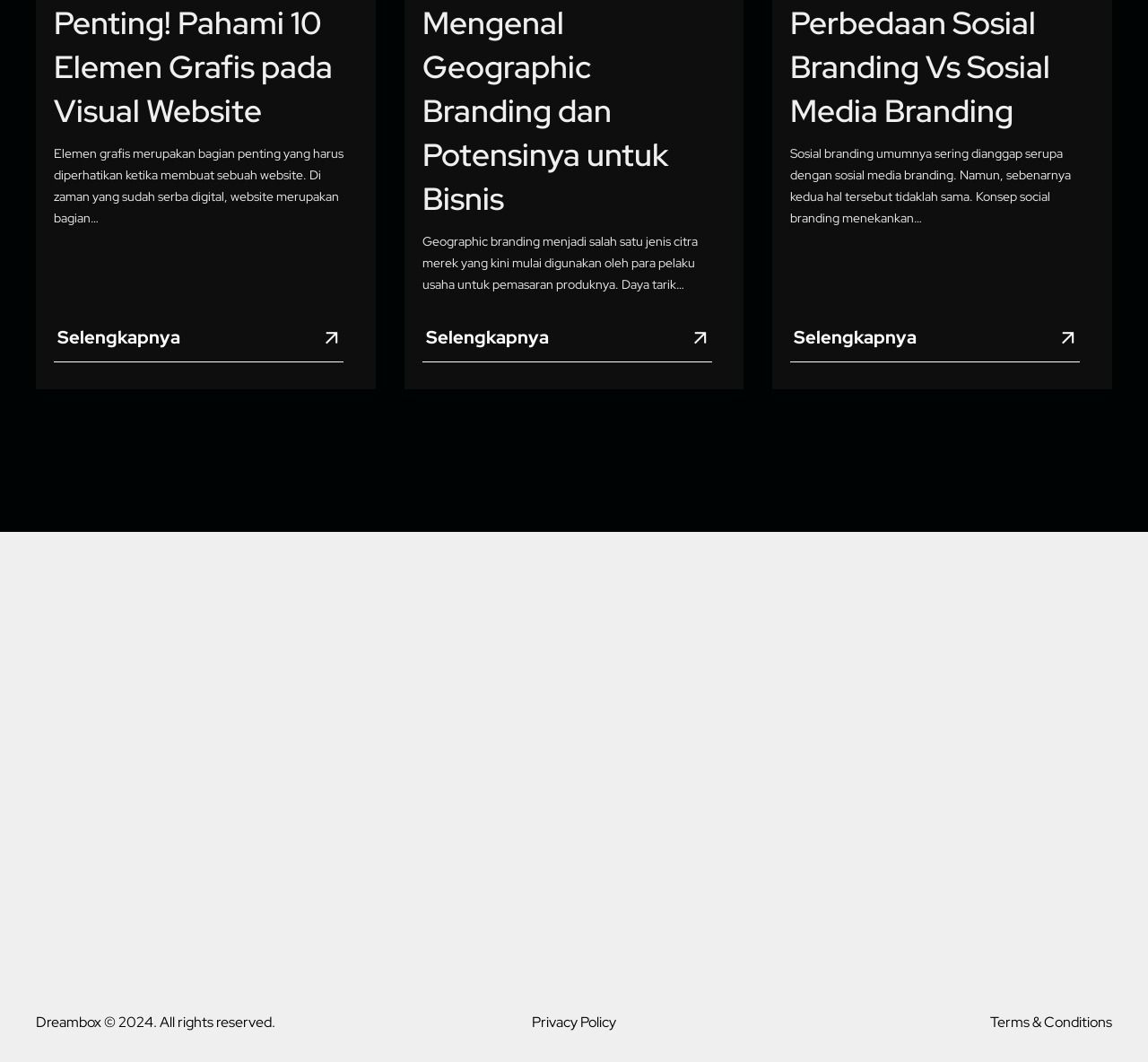Please find and report the bounding box coordinates of the element to click in order to perform the following action: "Contact Dreambox". The coordinates should be expressed as four float numbers between 0 and 1, in the format [left, top, right, bottom].

[0.762, 0.565, 0.942, 0.616]